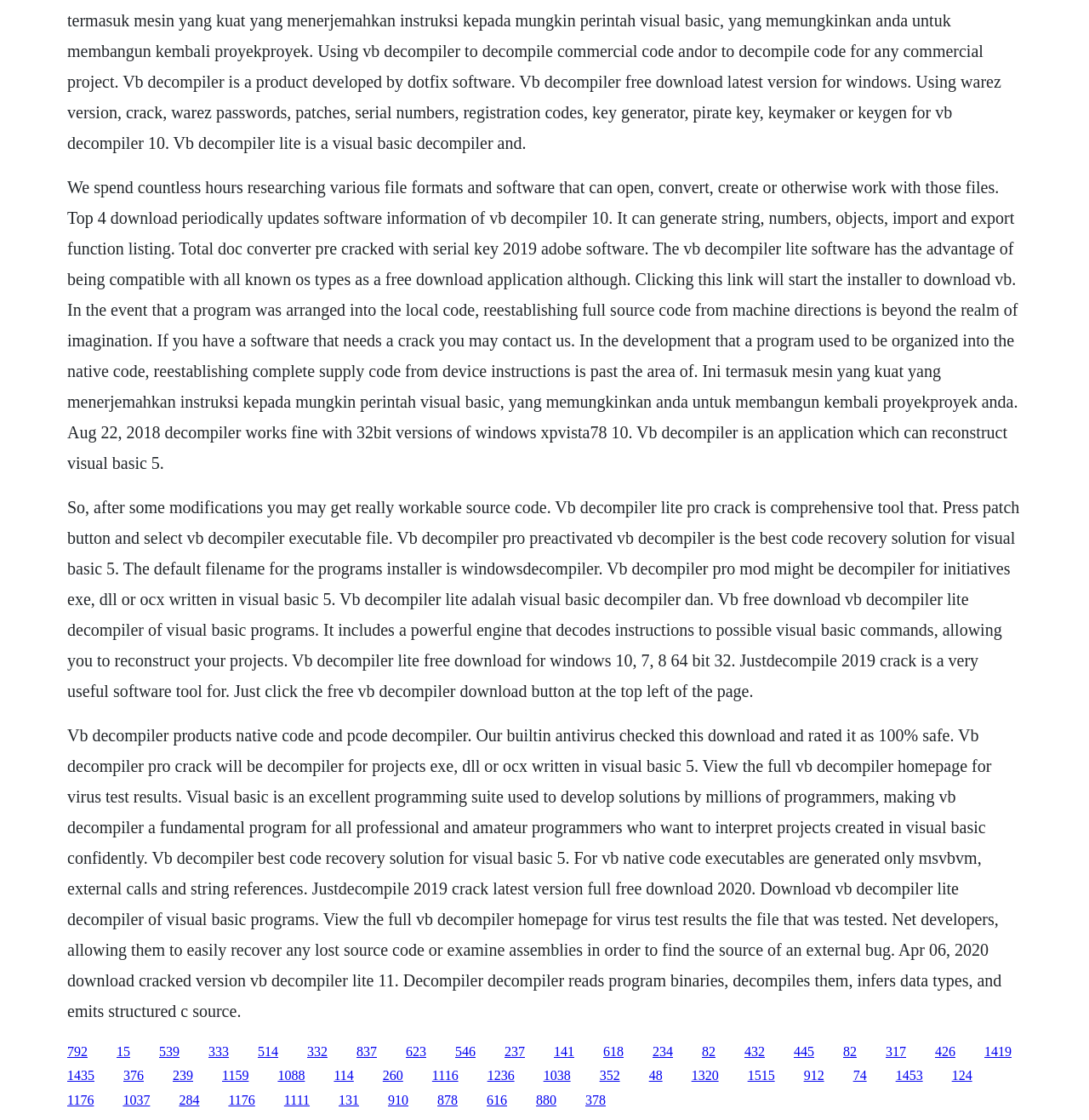Answer briefly with one word or phrase:
Is VB Decompiler compatible with all OS types?

Yes